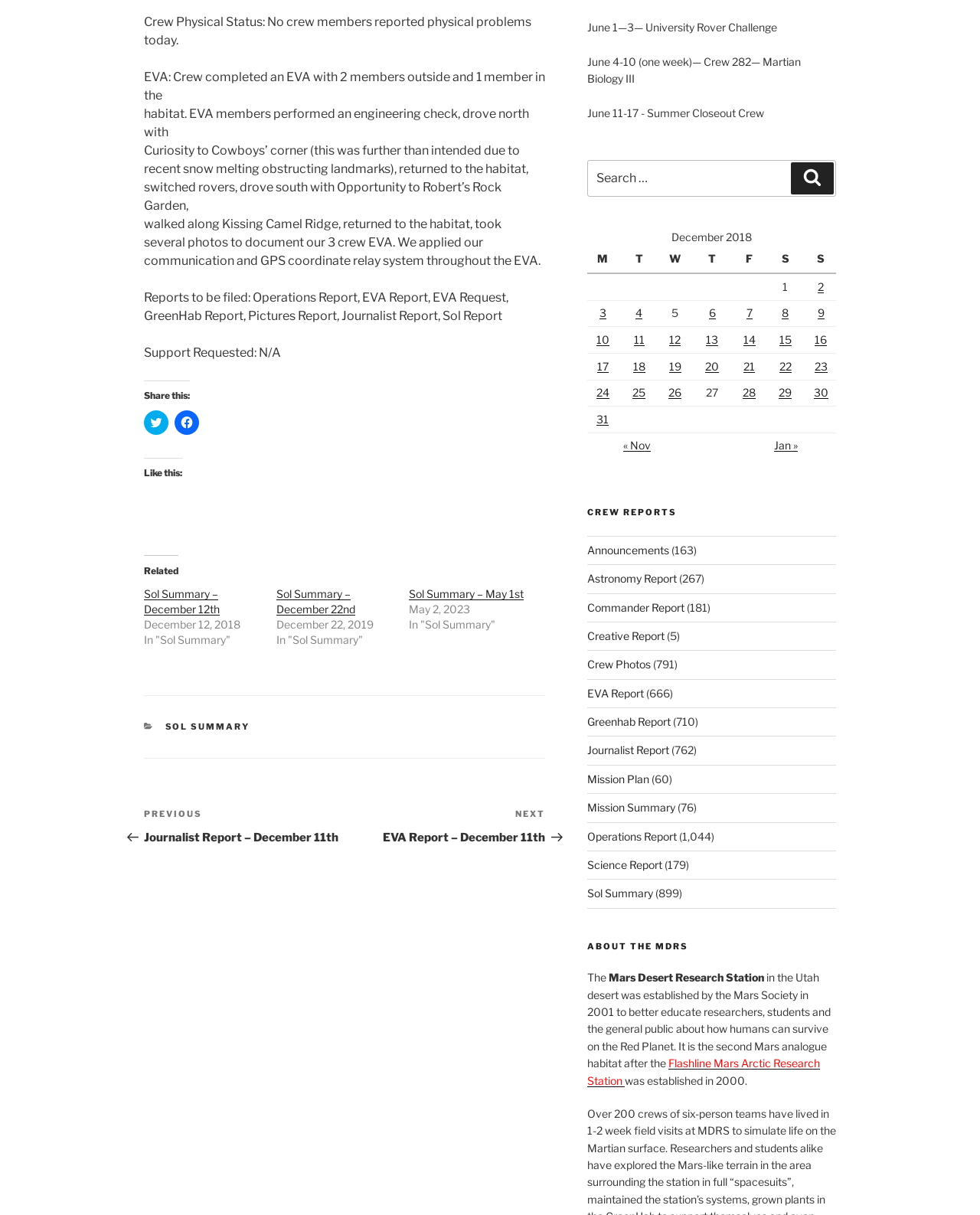Please find the bounding box coordinates of the element that you should click to achieve the following instruction: "Read 15 Outdoor Stair Lighting Ideas to Illuminate Your Steps". The coordinates should be presented as four float numbers between 0 and 1: [left, top, right, bottom].

None